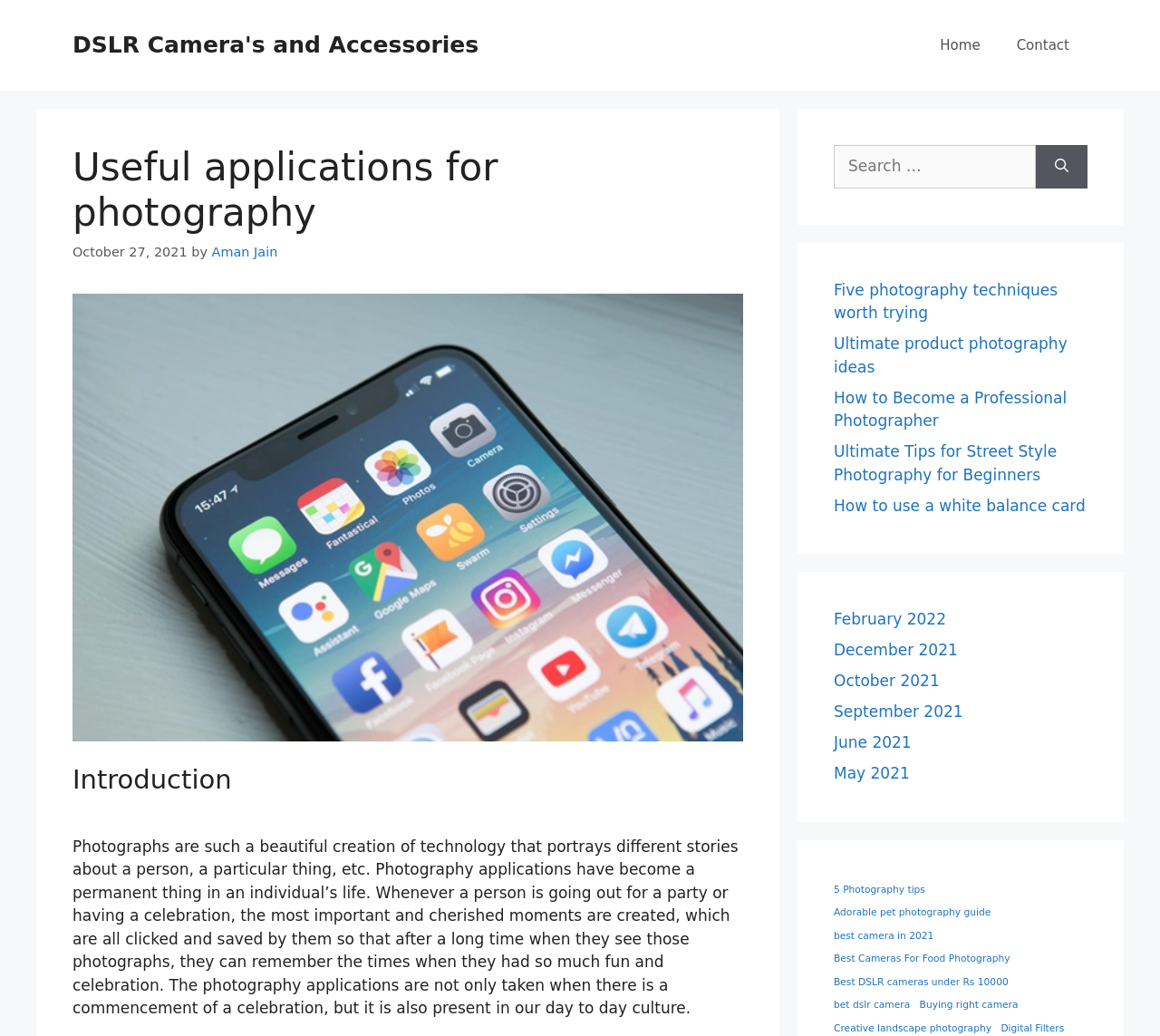Can you show the bounding box coordinates of the region to click on to complete the task described in the instruction: "Read the article about five photography techniques"?

[0.719, 0.271, 0.912, 0.311]